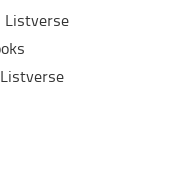Describe the scene depicted in the image with great detail.

The image titled "10 Surprising Side Effects To Legalizing Marijuana" features a visually engaging representation that likely corresponds to content discussing unexpected consequences that may arise from the legalization of marijuana. This topic is part of a larger discourse that explores societal, legal, and health implications when marijuana is made legal. The layout indicates it is part of a listicle format on a webpage dedicated to thought-provoking lists. This particular entry seeks to enlighten readers on aspects of marijuana legalization that may not be widely known, inviting reflection and discussion on the evolving landscape of drug policy.